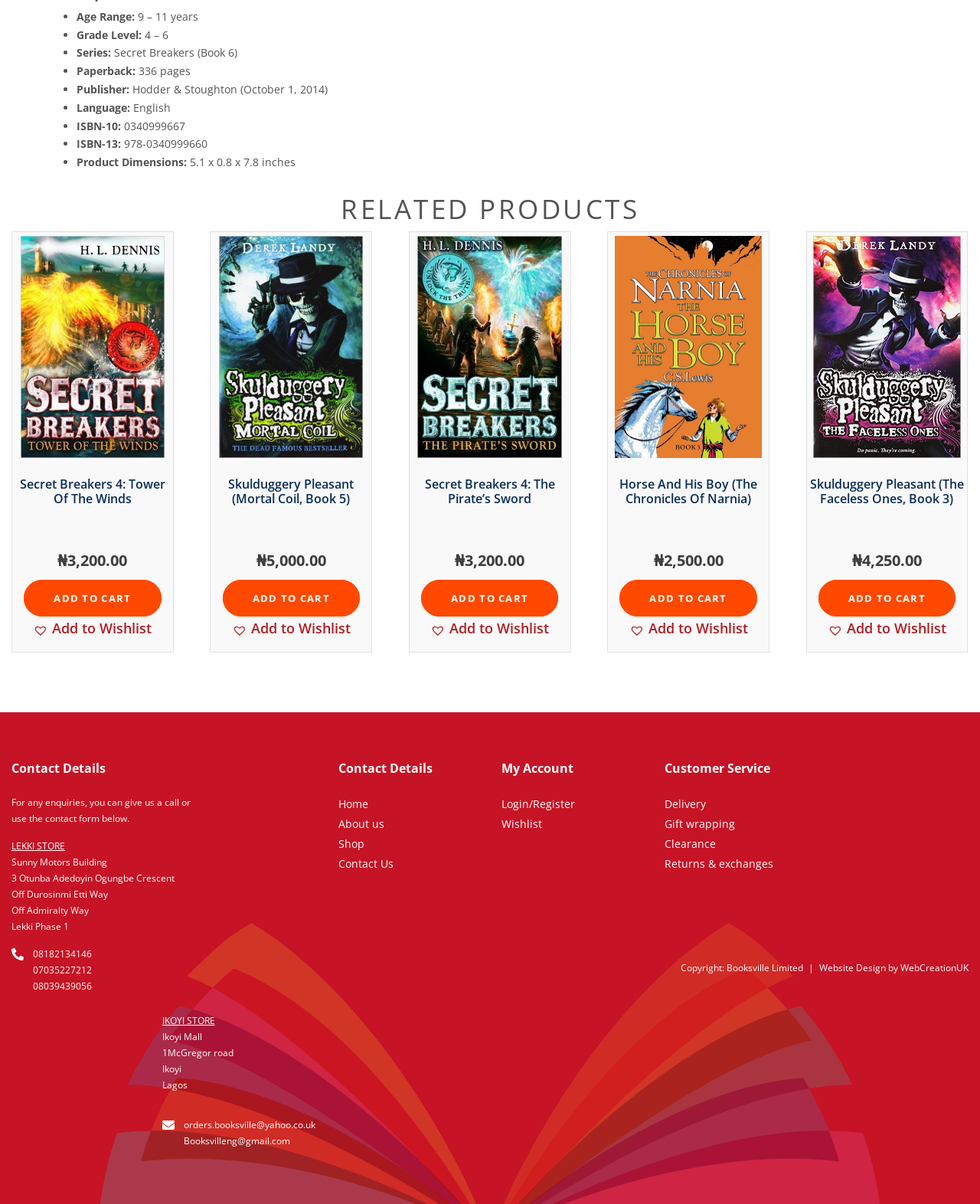How many pages does the book have?
Use the screenshot to answer the question with a single word or phrase.

336 pages